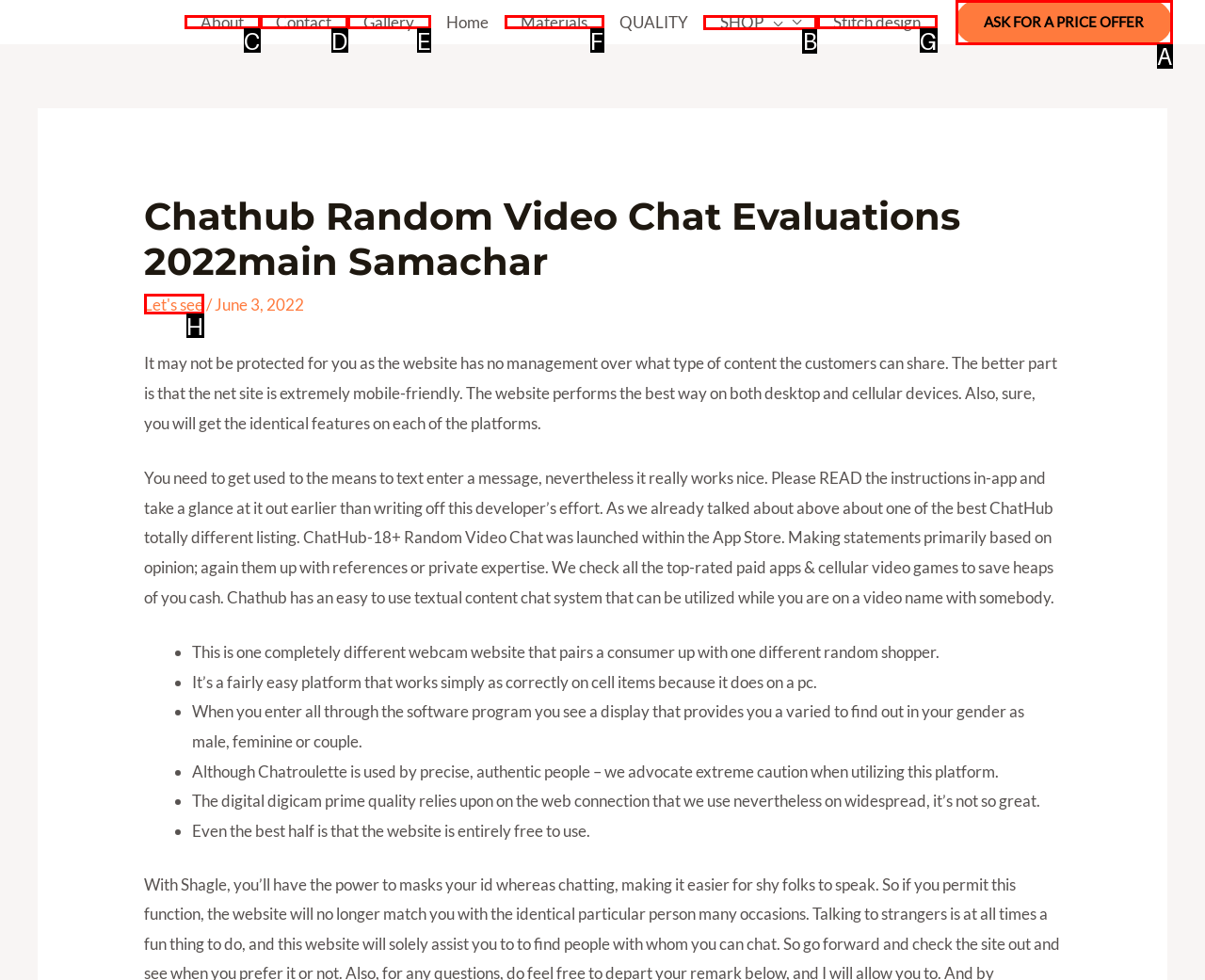Select the right option to accomplish this task: Go to the 'About Us' page. Reply with the letter corresponding to the correct UI element.

None